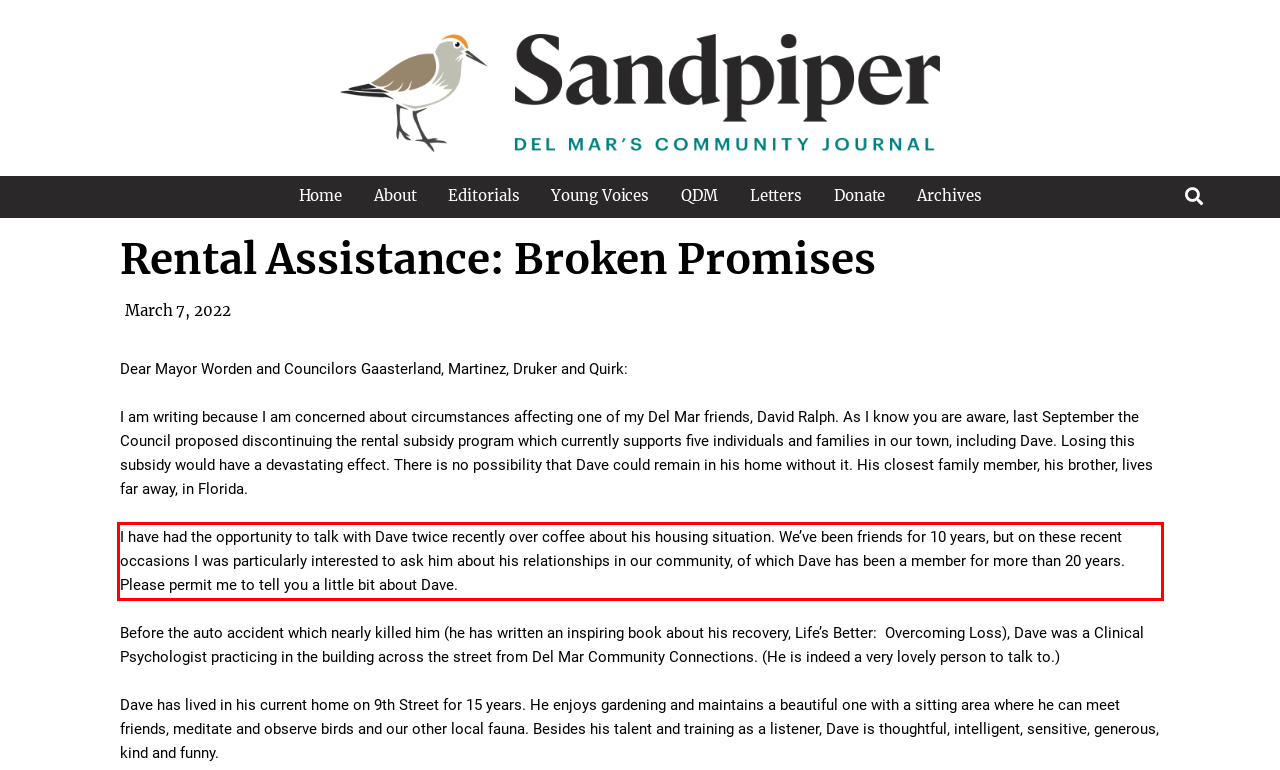Please extract the text content from the UI element enclosed by the red rectangle in the screenshot.

I have had the opportunity to talk with Dave twice recently over coffee about his housing situation. We’ve been friends for 10 years, but on these recent occasions I was particularly interested to ask him about his relationships in our community, of which Dave has been a member for more than 20 years. Please permit me to tell you a little bit about Dave.